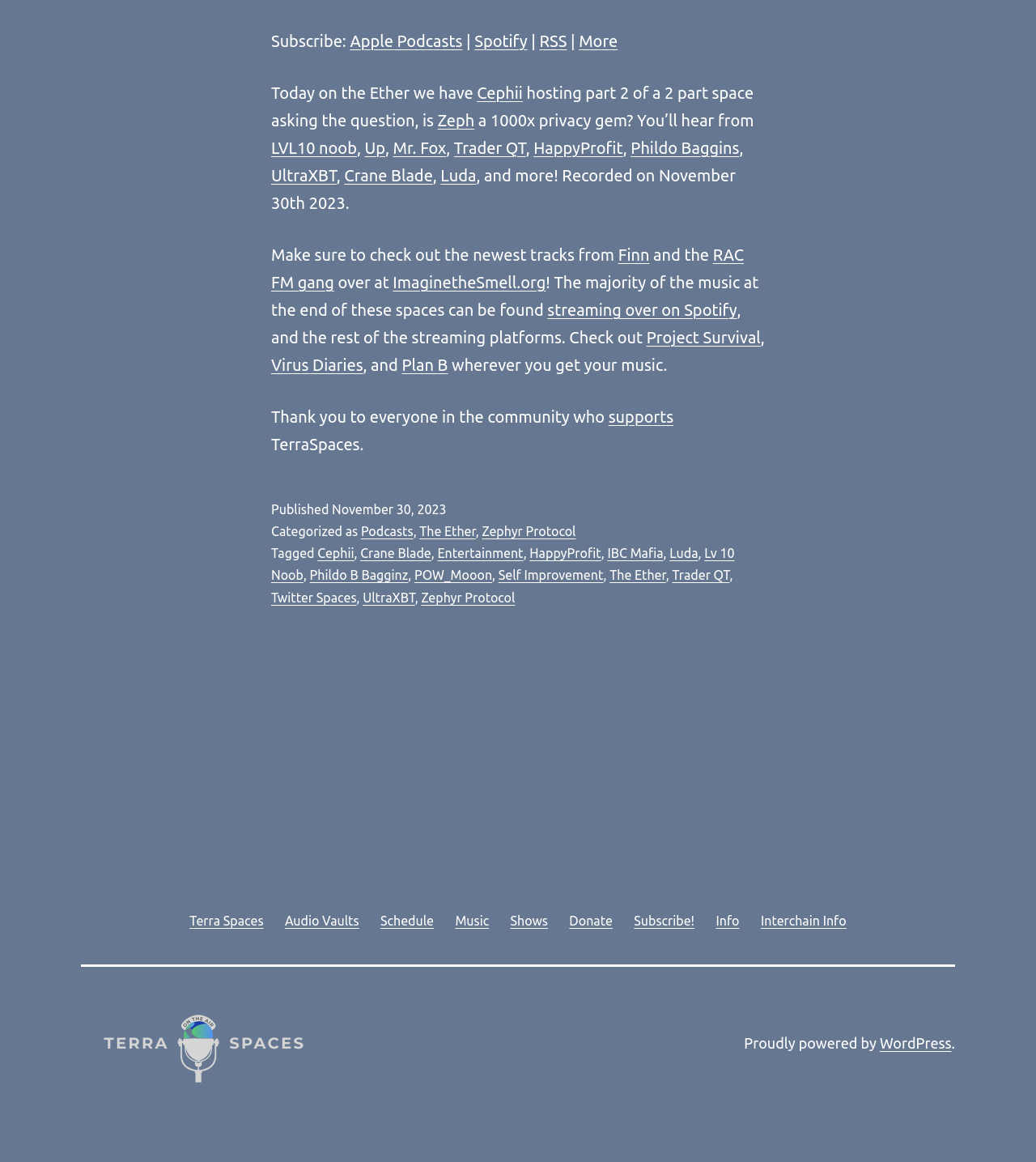What is the date of the podcast recording?
Please give a detailed and elaborate answer to the question based on the image.

I found the date of the podcast recording by looking at the footer section of the webpage, where it says 'Published November 30, 2023'.